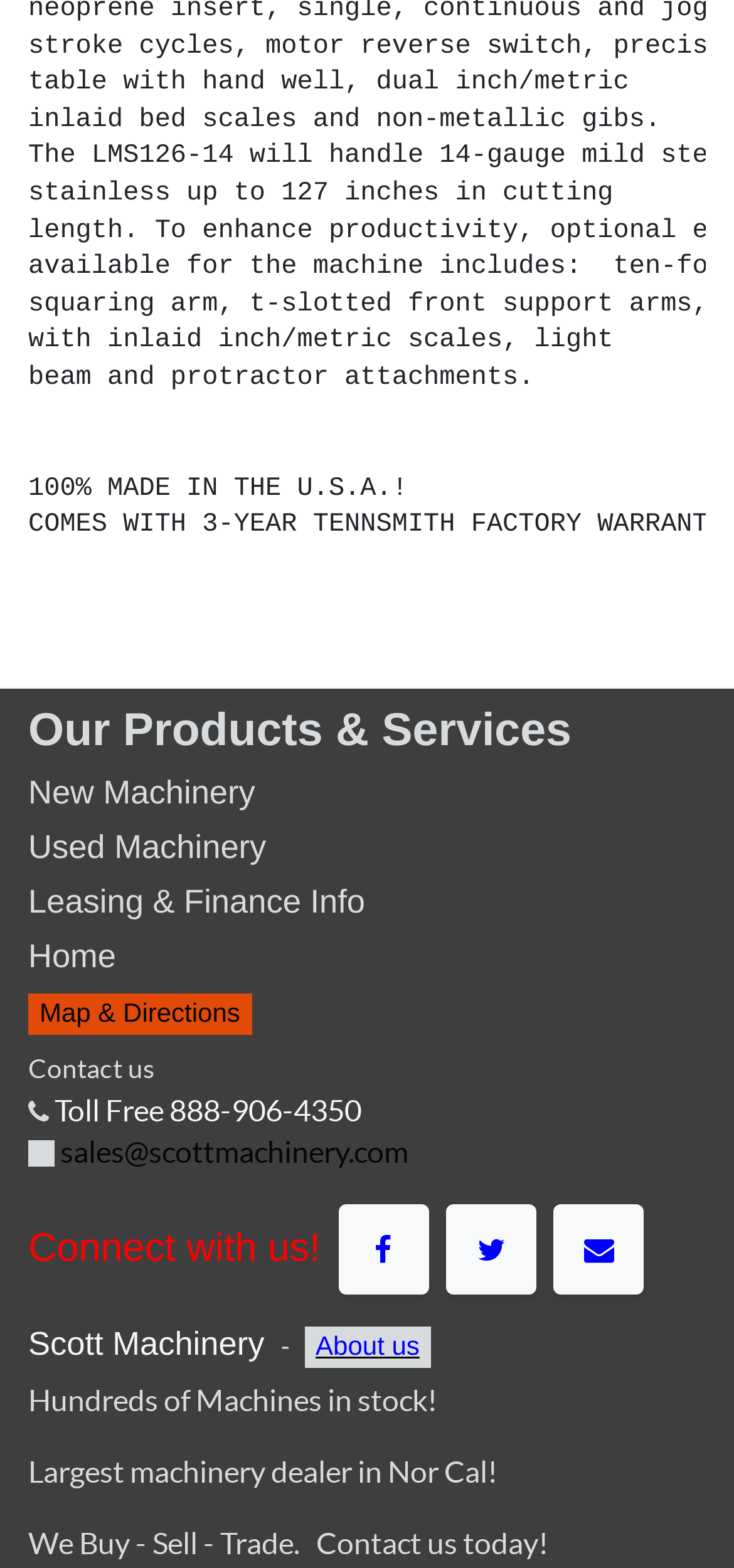Respond to the following question with a brief word or phrase:
What is the company's business?

Machinery dealer